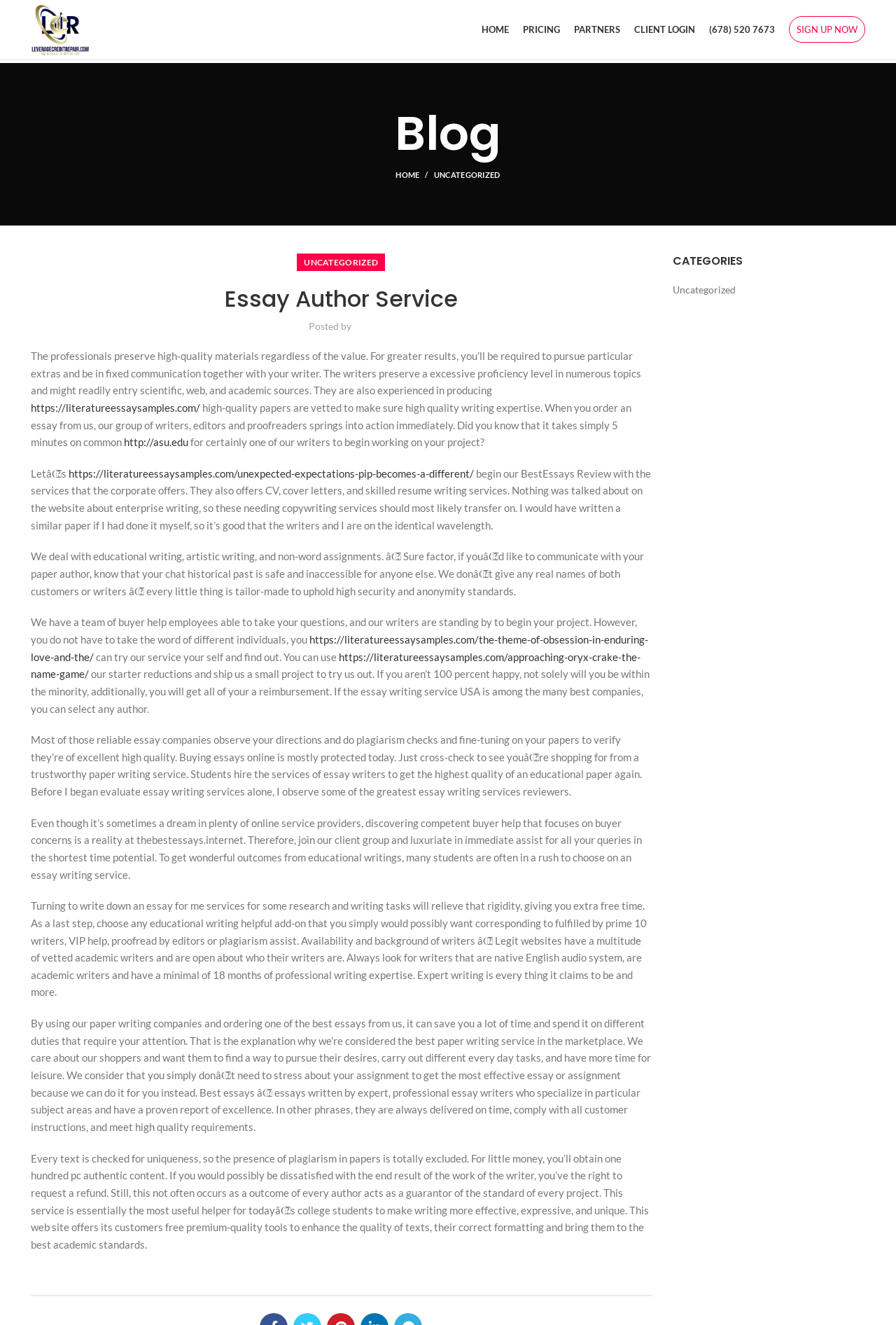Please identify the bounding box coordinates of the element that needs to be clicked to perform the following instruction: "Click on the 'PRICING' link".

[0.576, 0.012, 0.633, 0.033]